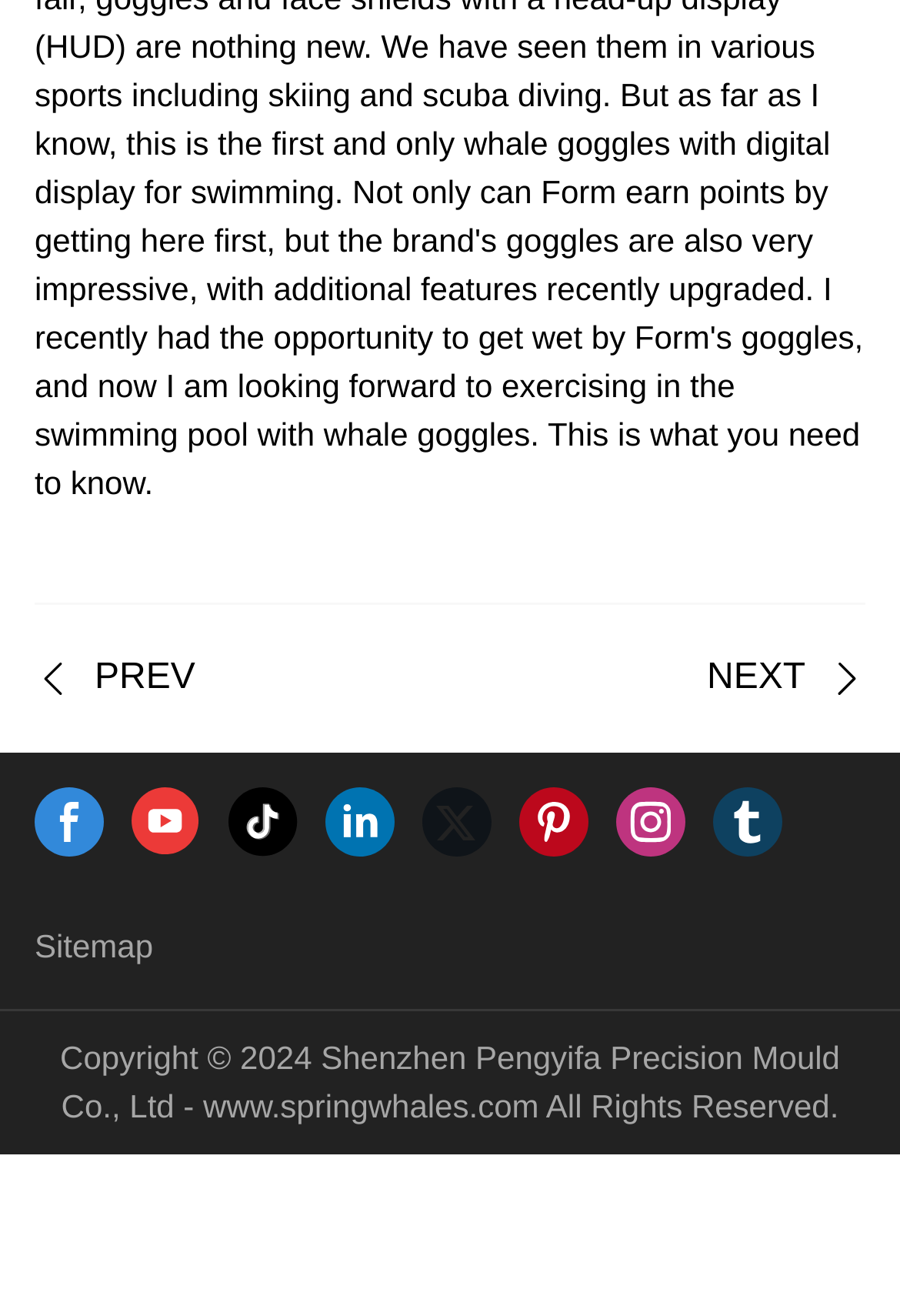What is the copyright year mentioned?
Please respond to the question with a detailed and informative answer.

I found a StaticText element with the content 'Copyright © 2024 Shenzhen Pengyifa Precision Mould Co., Ltd - www.springwhales.com All Rights Reserved.' which mentions the copyright year as 2024.